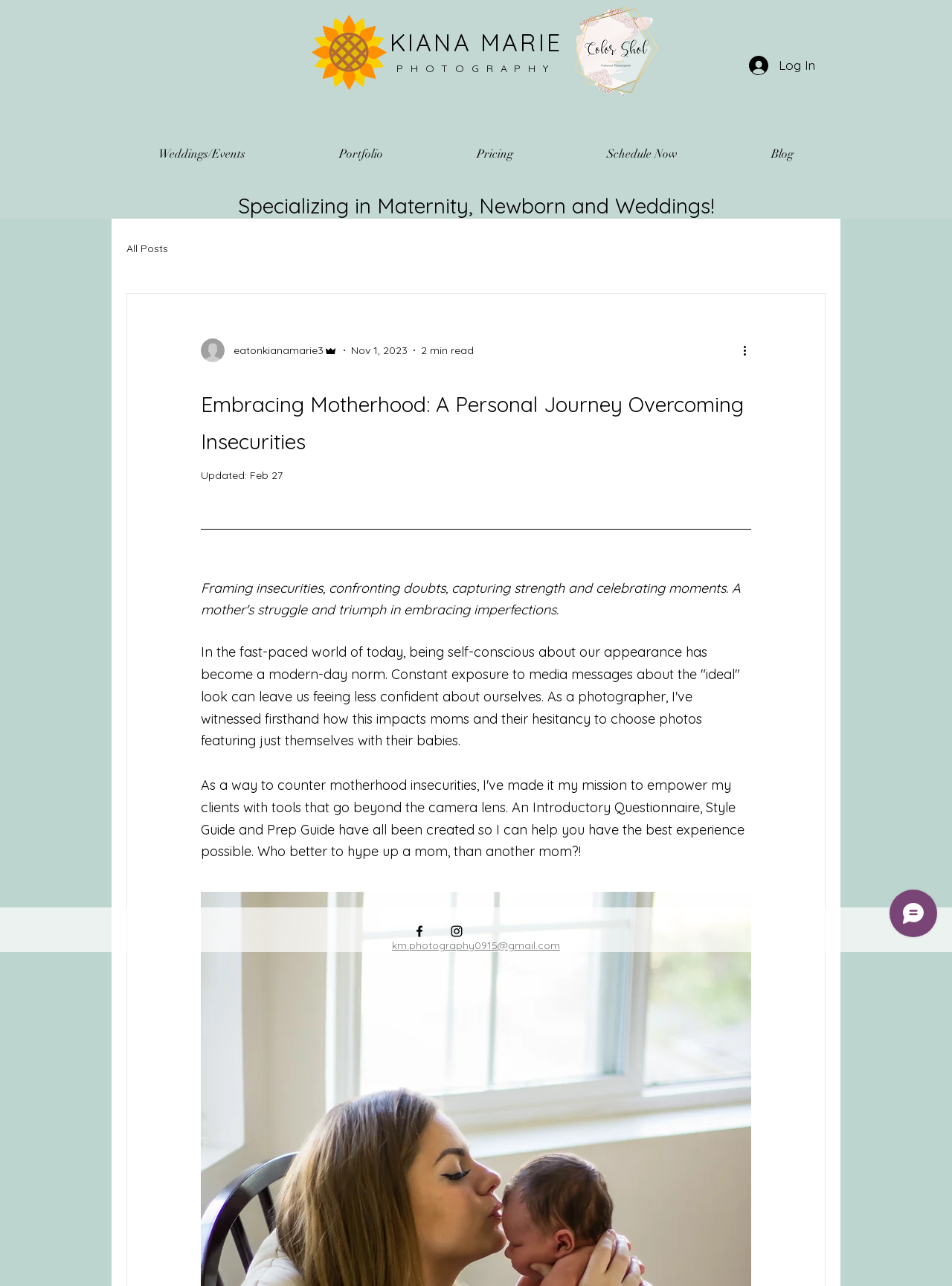Please provide a detailed answer to the question below based on the screenshot: 
What is the photographer's name?

The photographer's name is found in the top navigation bar, where it says 'KIANA MARIE' as a link.